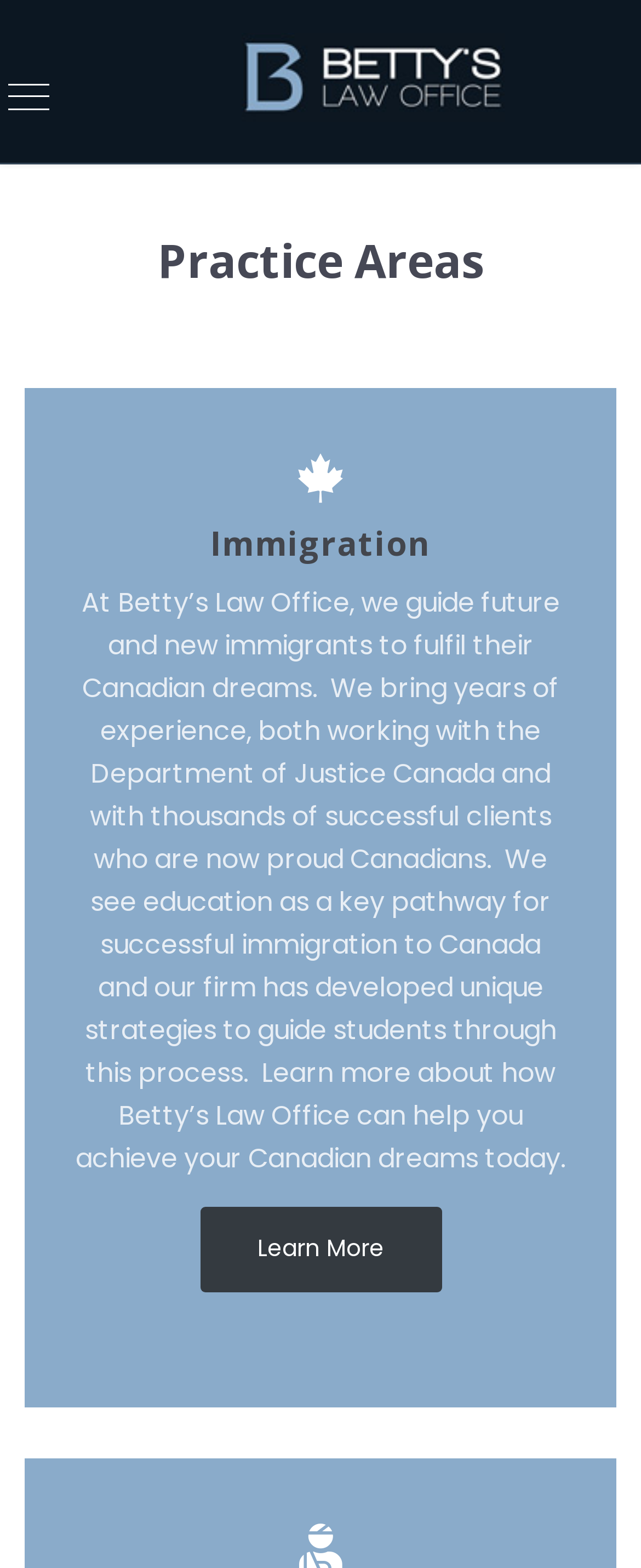Determine the bounding box for the described HTML element: "Learn More". Ensure the coordinates are four float numbers between 0 and 1 in the format [left, top, right, bottom].

[0.312, 0.77, 0.688, 0.824]